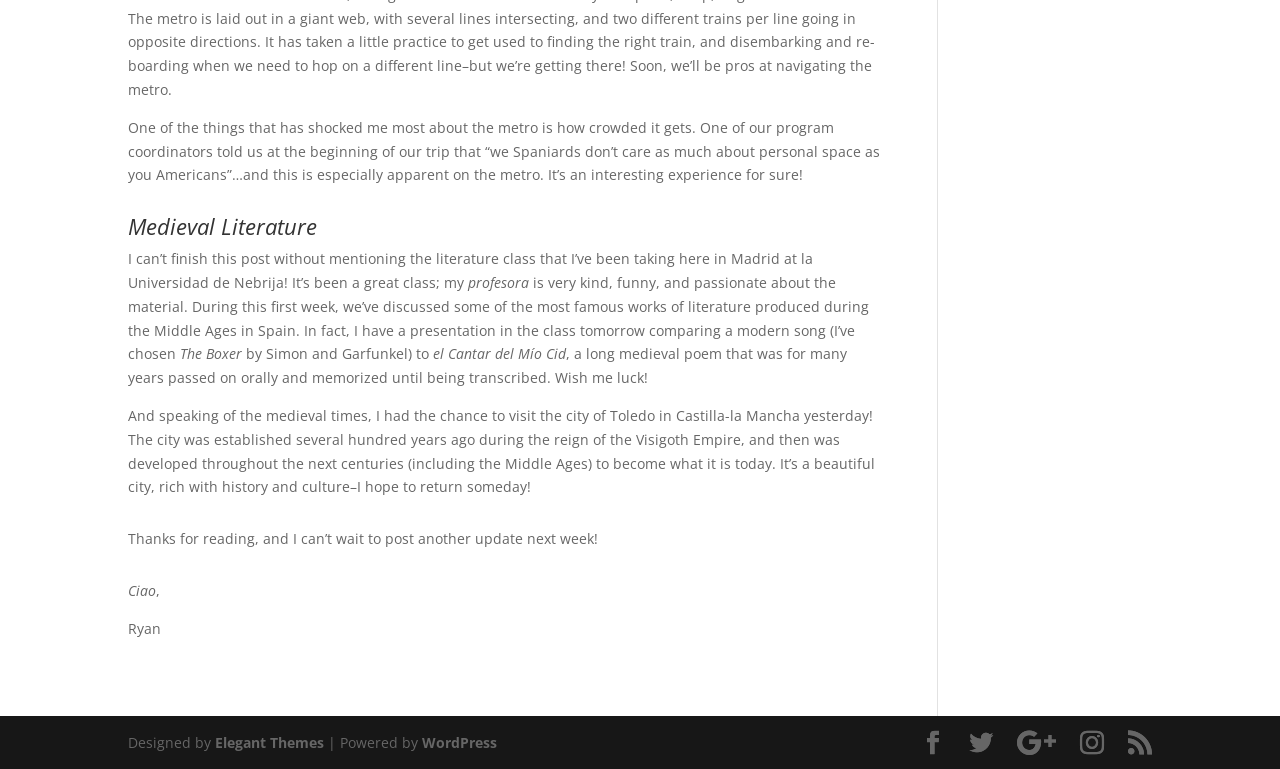Based on what you see in the screenshot, provide a thorough answer to this question: Where did the author visit recently?

The author mentions that they had the chance to visit the city of Toledo in Castilla-la Mancha yesterday, which suggests that the author recently visited Toledo.